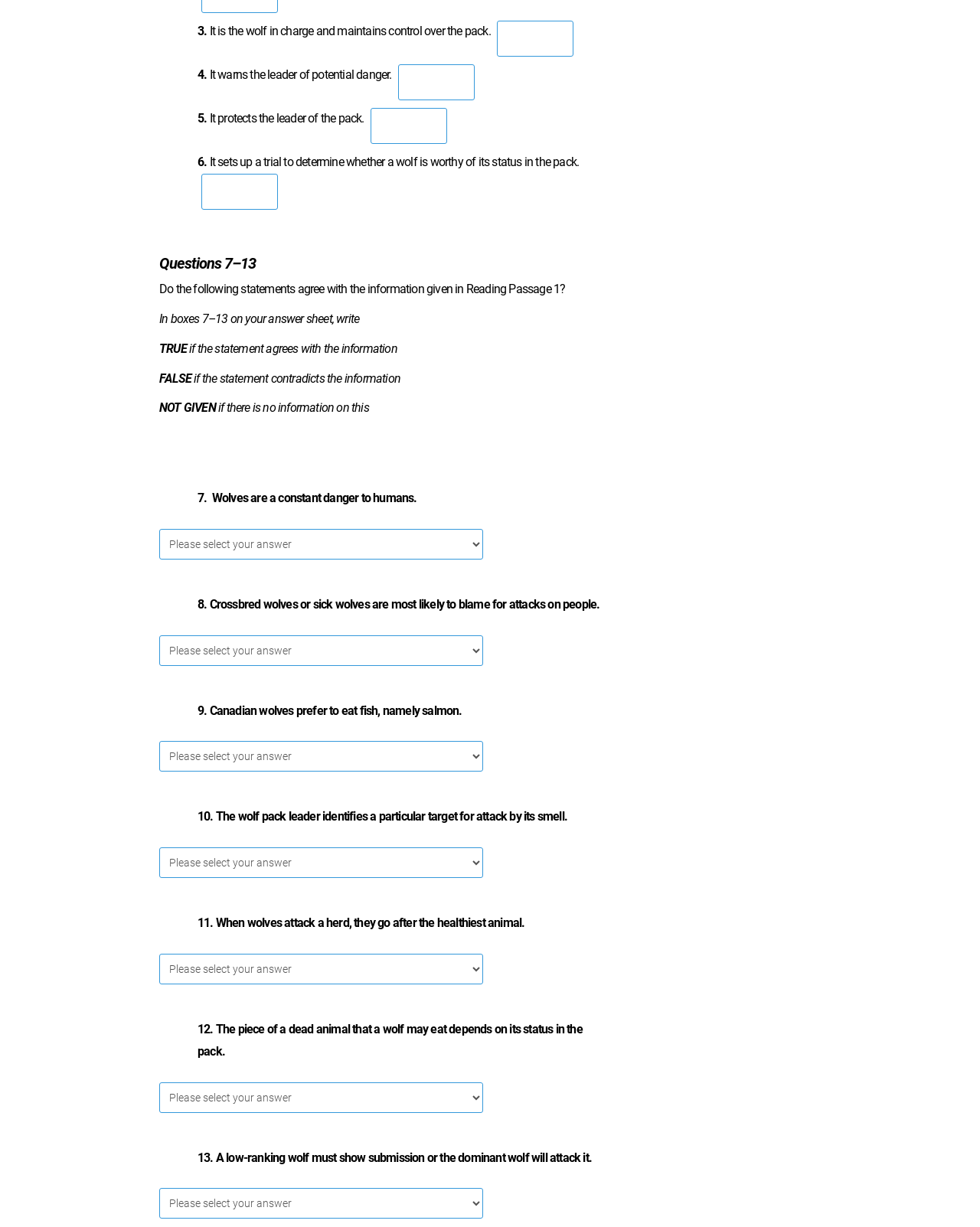Pinpoint the bounding box coordinates of the clickable area needed to execute the instruction: "Fill in the answer for question 5". The coordinates should be specified as four float numbers between 0 and 1, i.e., [left, top, right, bottom].

[0.378, 0.088, 0.456, 0.117]